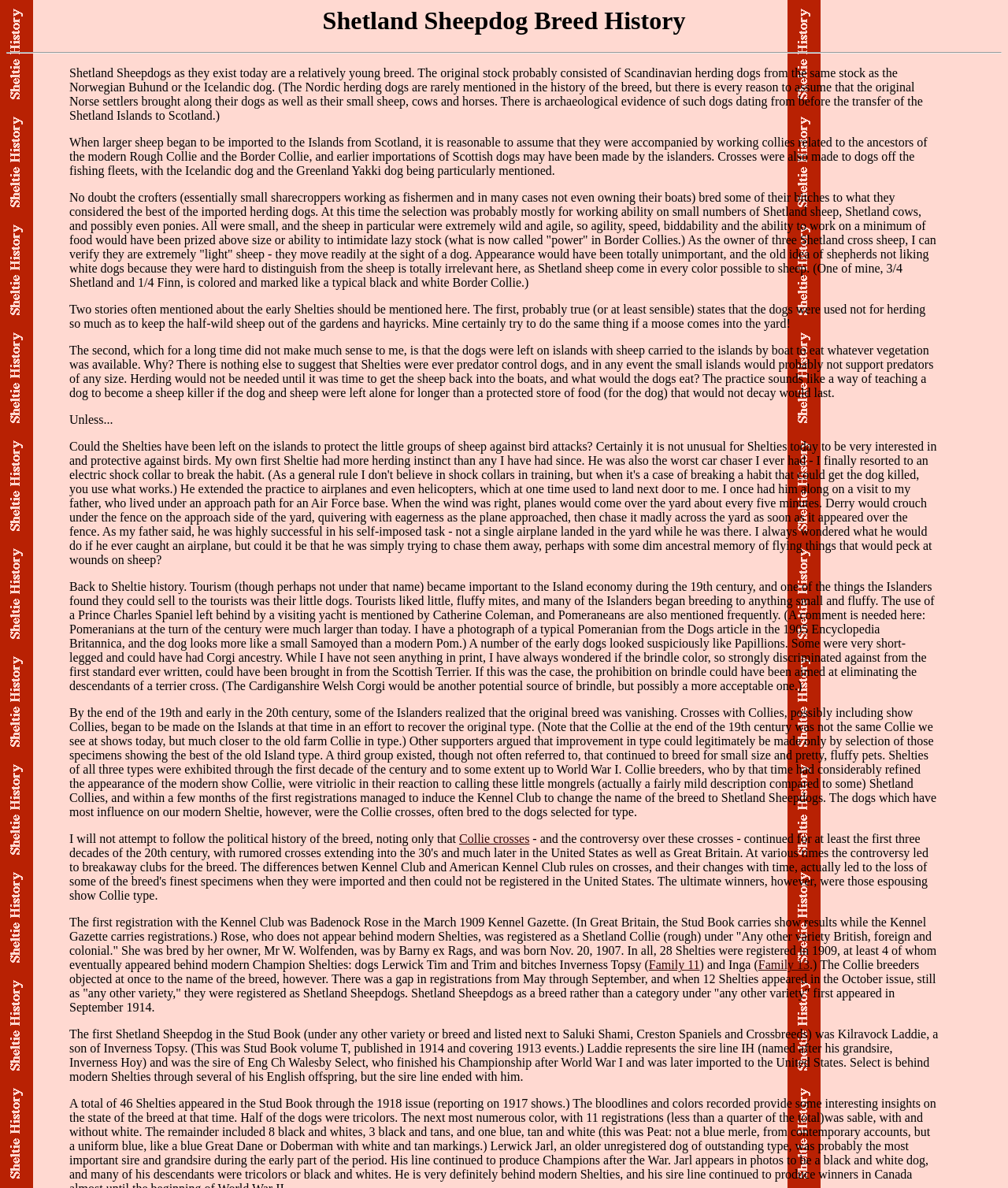Respond to the question below with a single word or phrase: What was the original name of the breed before it was changed?

Shetland Collie